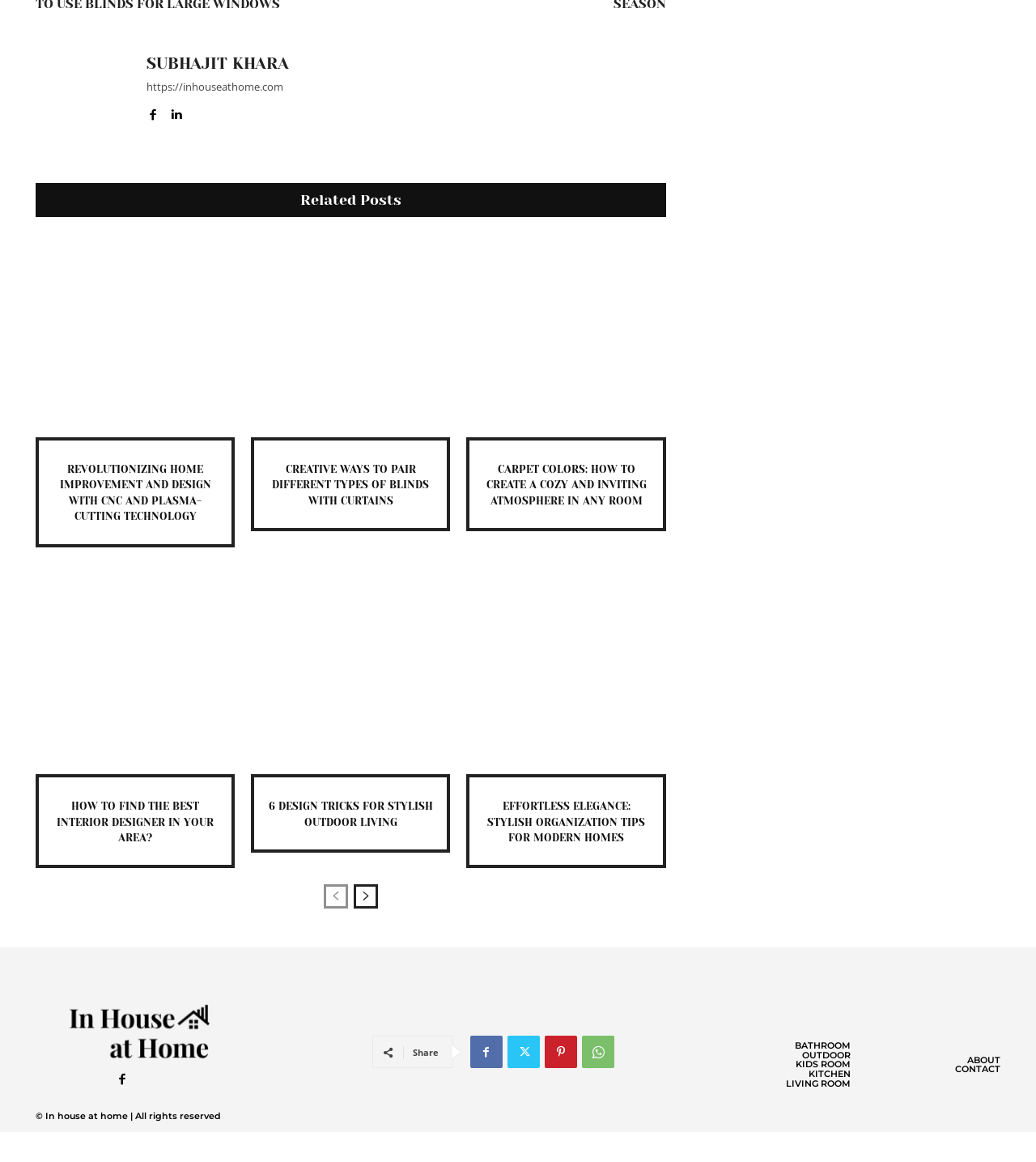Please provide the bounding box coordinates for the element that needs to be clicked to perform the instruction: "Share the content". The coordinates must consist of four float numbers between 0 and 1, formatted as [left, top, right, bottom].

[0.398, 0.926, 0.423, 0.936]